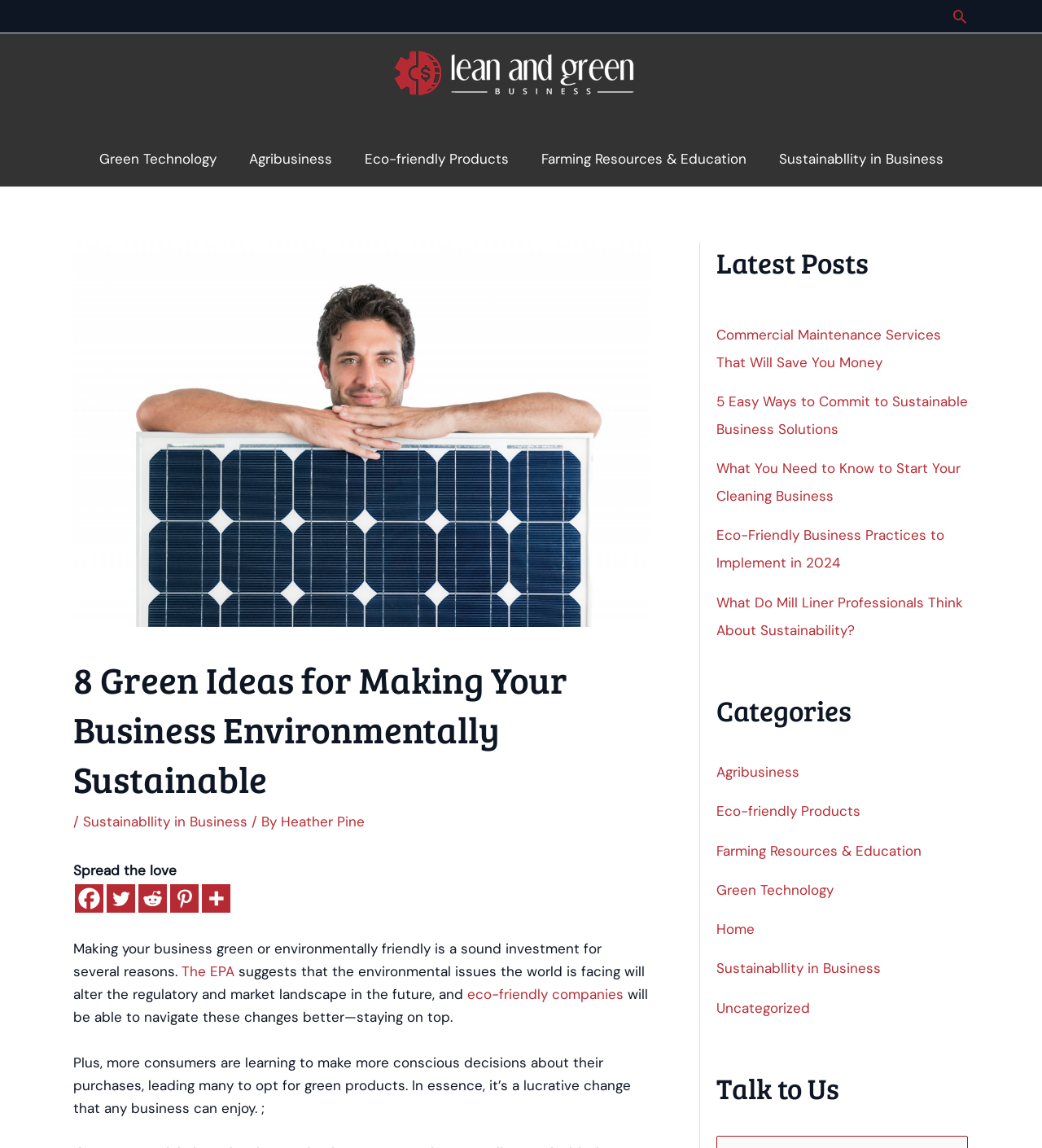Please find and report the bounding box coordinates of the element to click in order to perform the following action: "Search for something". The coordinates should be expressed as four float numbers between 0 and 1, in the format [left, top, right, bottom].

[0.912, 0.006, 0.93, 0.022]